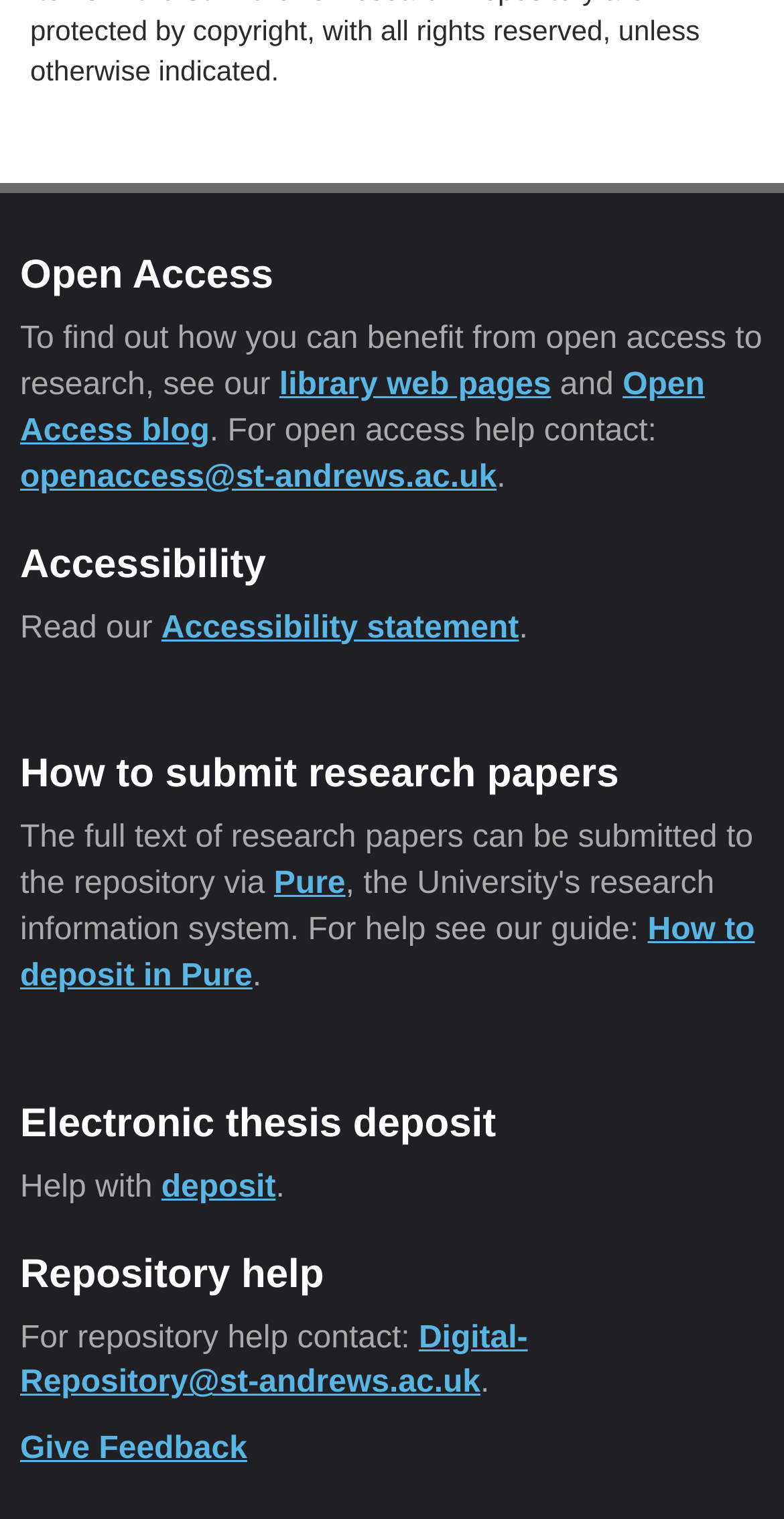Identify the bounding box coordinates of the section to be clicked to complete the task described by the following instruction: "Read the accessibility statement". The coordinates should be four float numbers between 0 and 1, formatted as [left, top, right, bottom].

[0.206, 0.402, 0.662, 0.424]